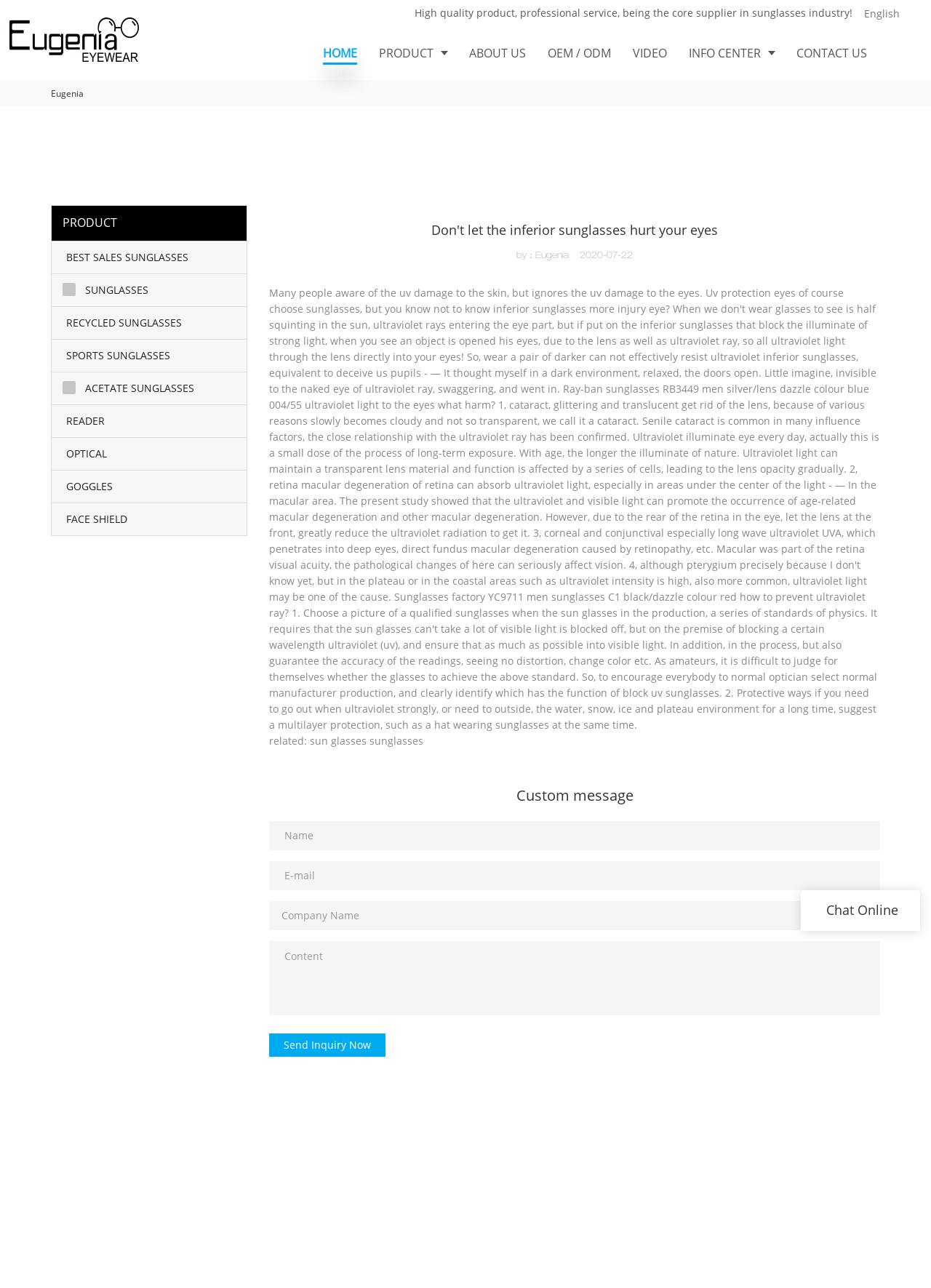Respond to the question below with a single word or phrase: How many types of sunglasses are listed on the webpage?

8